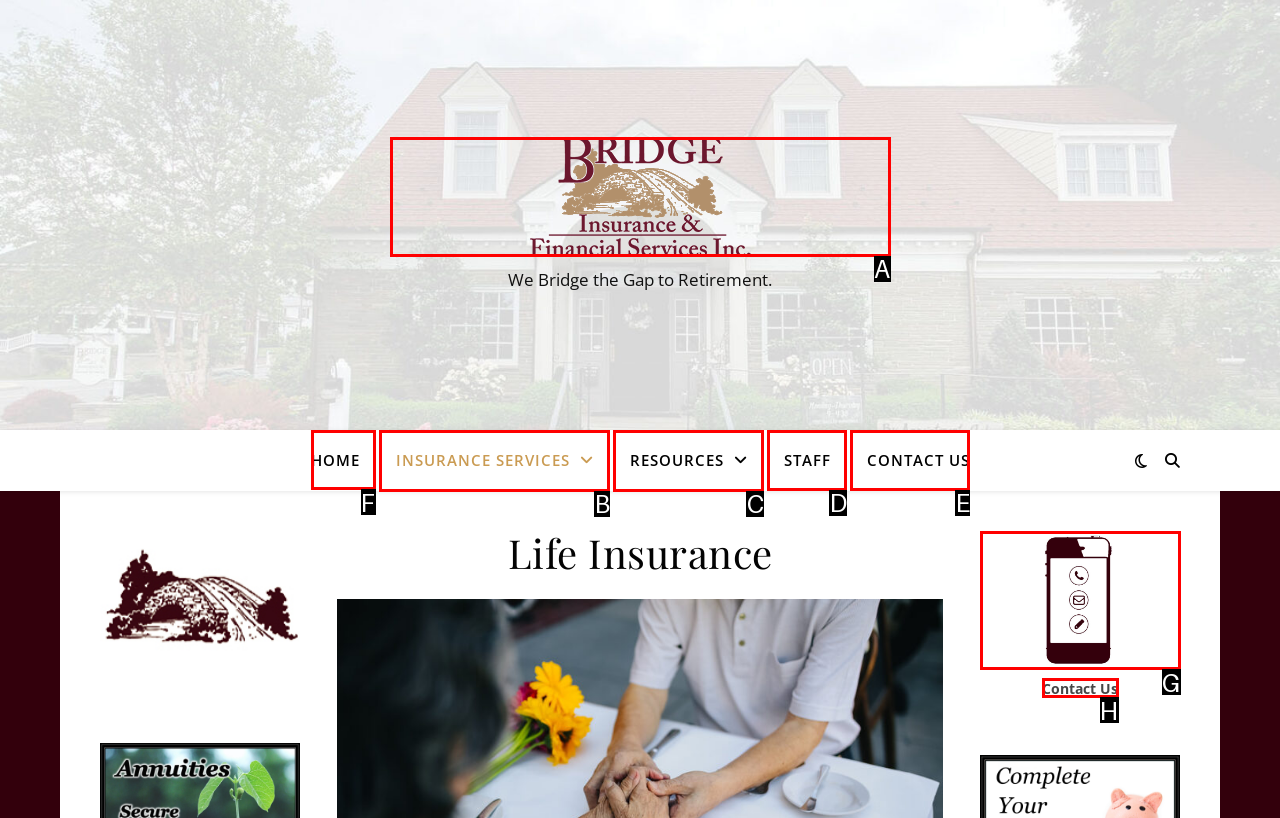Determine which HTML element to click to execute the following task: Go to the HOME page Answer with the letter of the selected option.

F